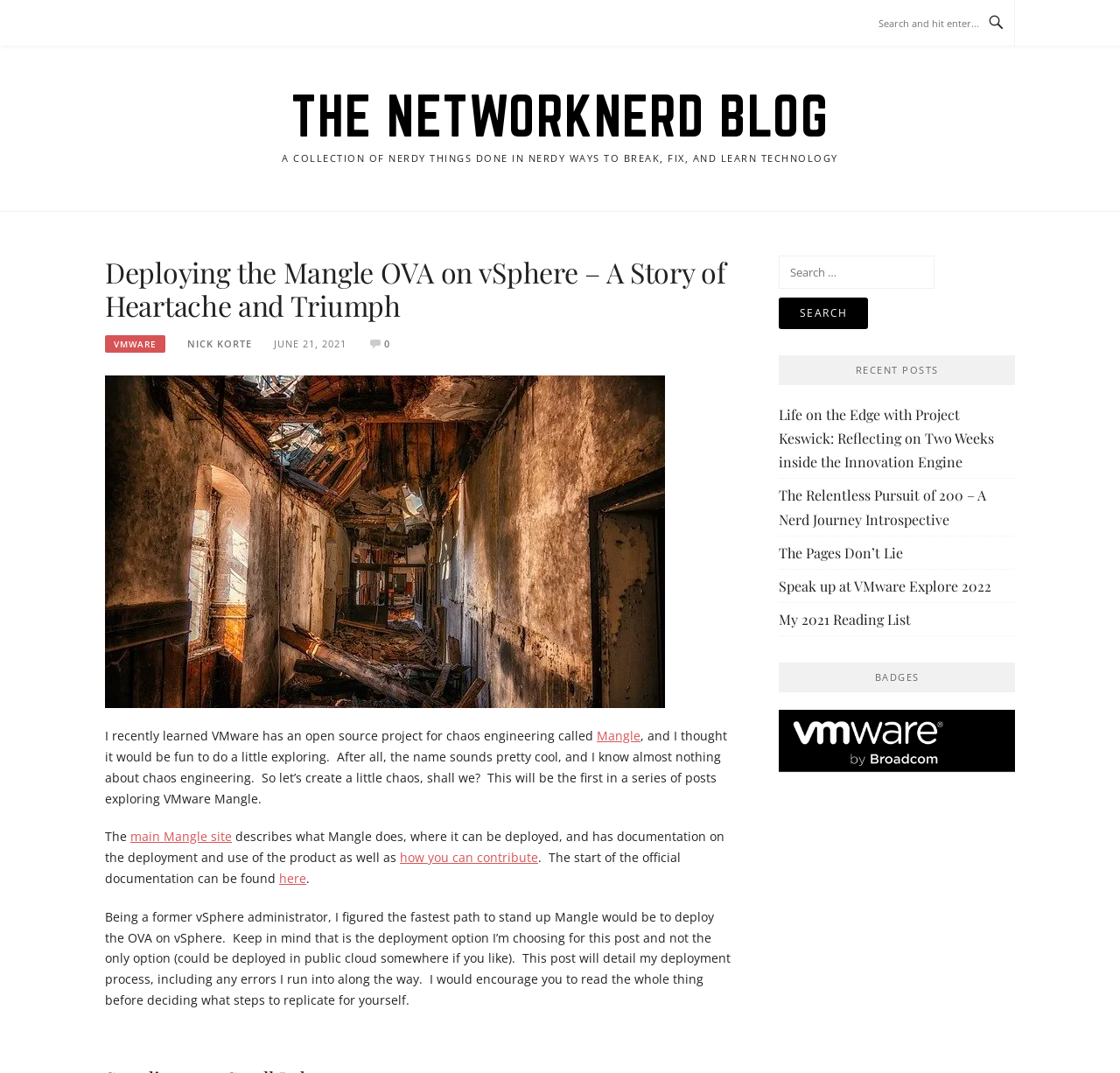Please locate the bounding box coordinates of the element that needs to be clicked to achieve the following instruction: "Explore recent posts". The coordinates should be four float numbers between 0 and 1, i.e., [left, top, right, bottom].

[0.764, 0.339, 0.838, 0.351]